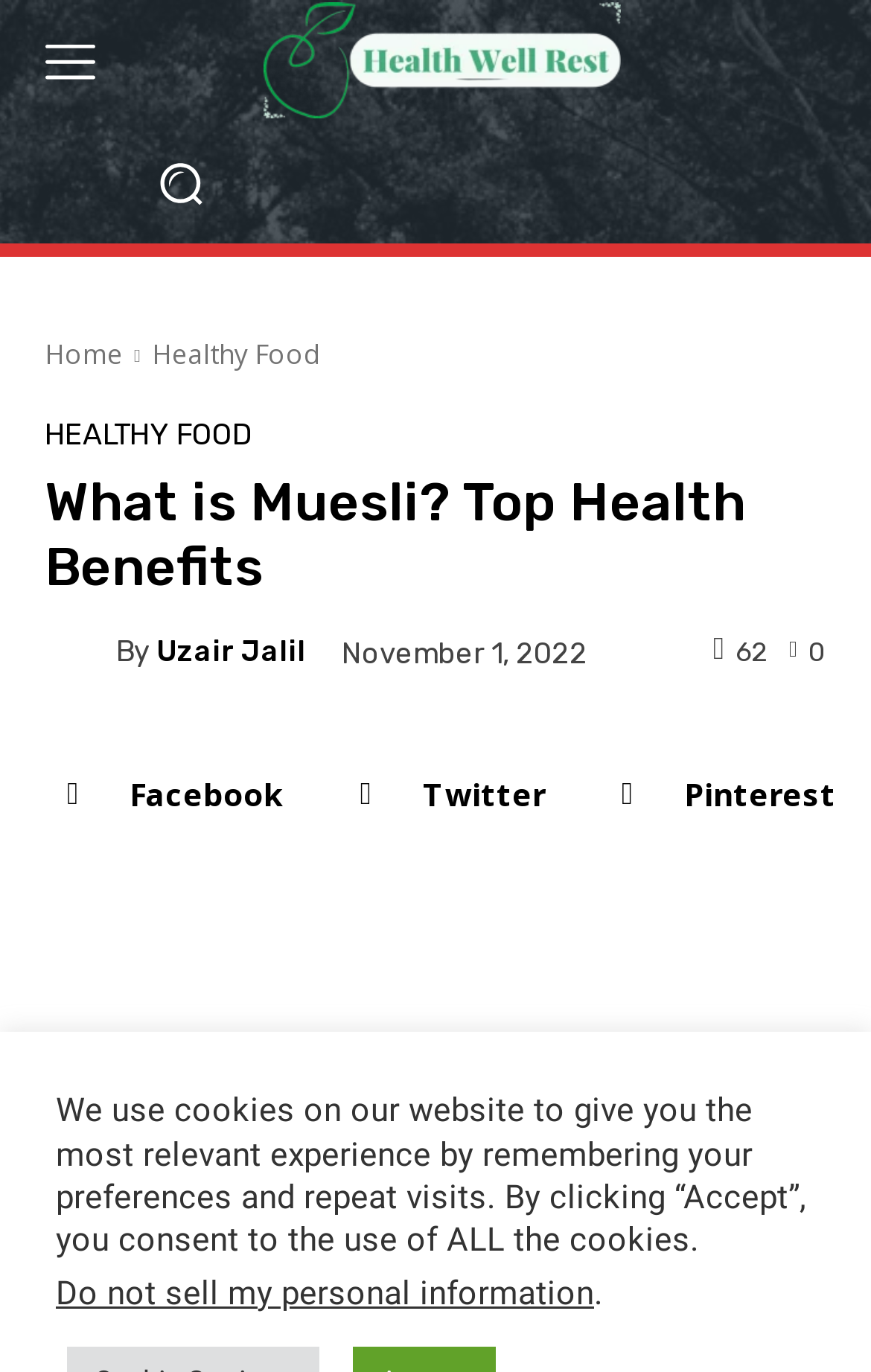Can you find the bounding box coordinates for the element that needs to be clicked to execute this instruction: "Click the menu button"? The coordinates should be given as four float numbers between 0 and 1, i.e., [left, top, right, bottom].

[0.01, 0.0, 0.149, 0.088]